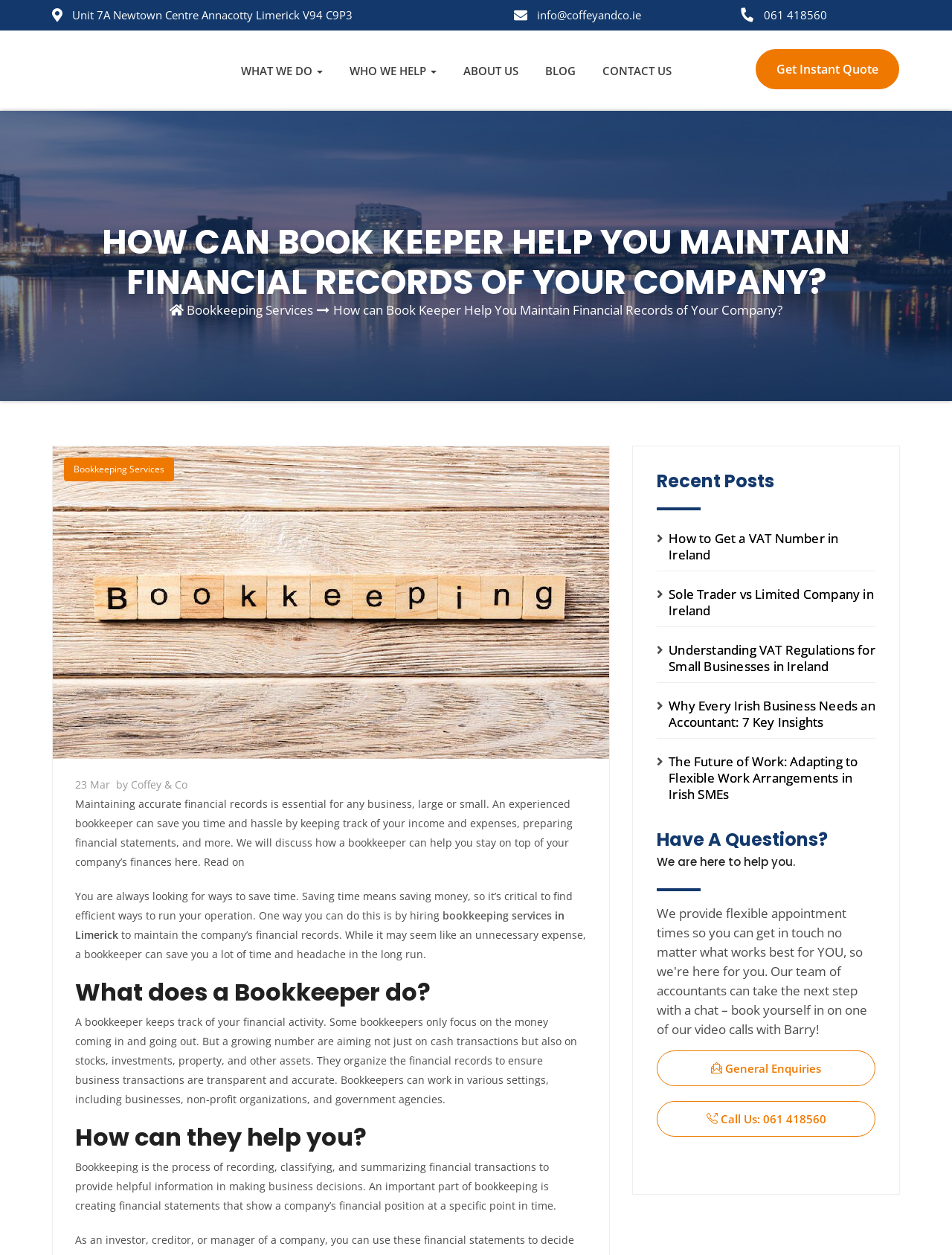Answer succinctly with a single word or phrase:
What is the phone number to contact Coffey & Co?

061 418560